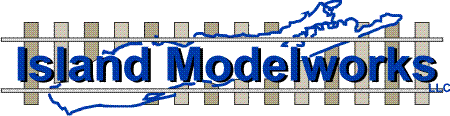Generate an in-depth description of the visual content.

The image showcases the logo of "Island Modelworks LLC," a company presumably specializing in model kits. The logo features the name "Island Modelworks" prominently displayed in bold, blue lettering against a backdrop that resembles railway ties in a striped pattern. The outline of Long Island is depicted in blue, reinforcing the company's connection to the region. The overall design combines a professional aesthetic with elements suggestive of model railroading, appealing to hobbyists and model enthusiasts. The logo represents the craftsmanship and unique offerings of Island Modelworks, inviting potential customers to engage with their products.